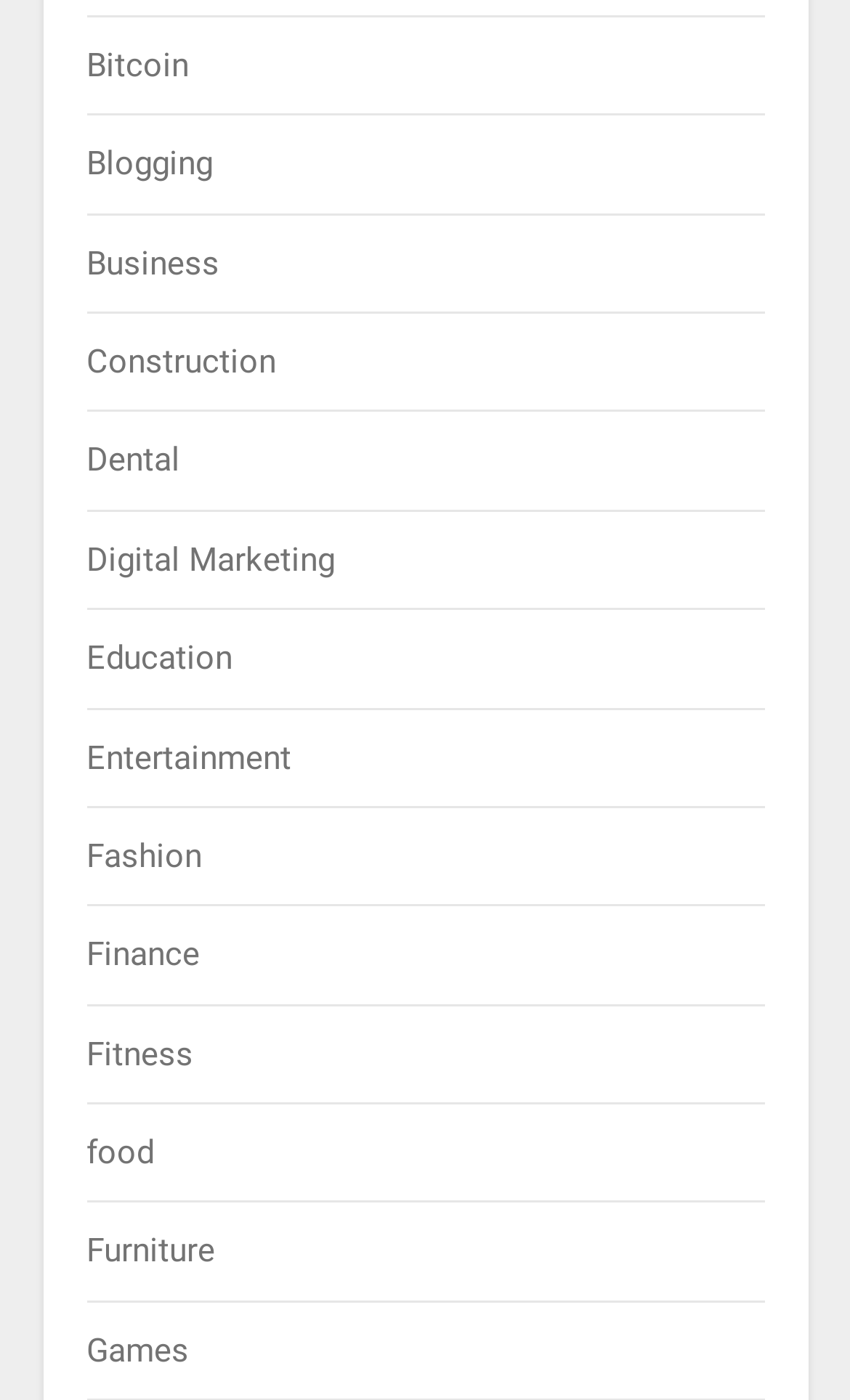How many categories are listed?
Refer to the screenshot and respond with a concise word or phrase.

15